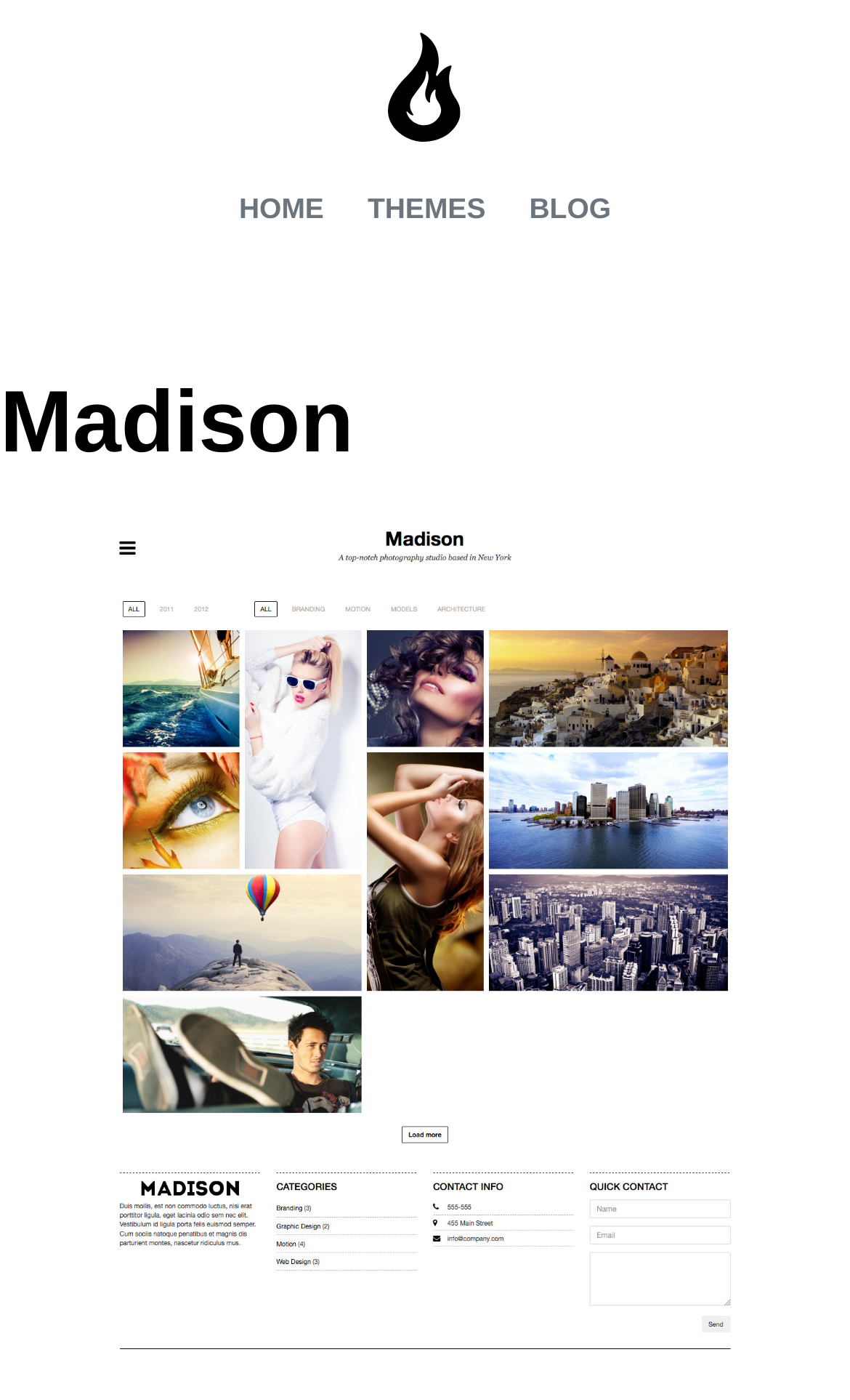What is the logo image located?
Provide an in-depth and detailed explanation in response to the question.

I found an image element with no OCR text, which is likely the logo image. Its bounding box coordinates are [0.456, 0.023, 0.544, 0.101], indicating it is located at the top center of the page.